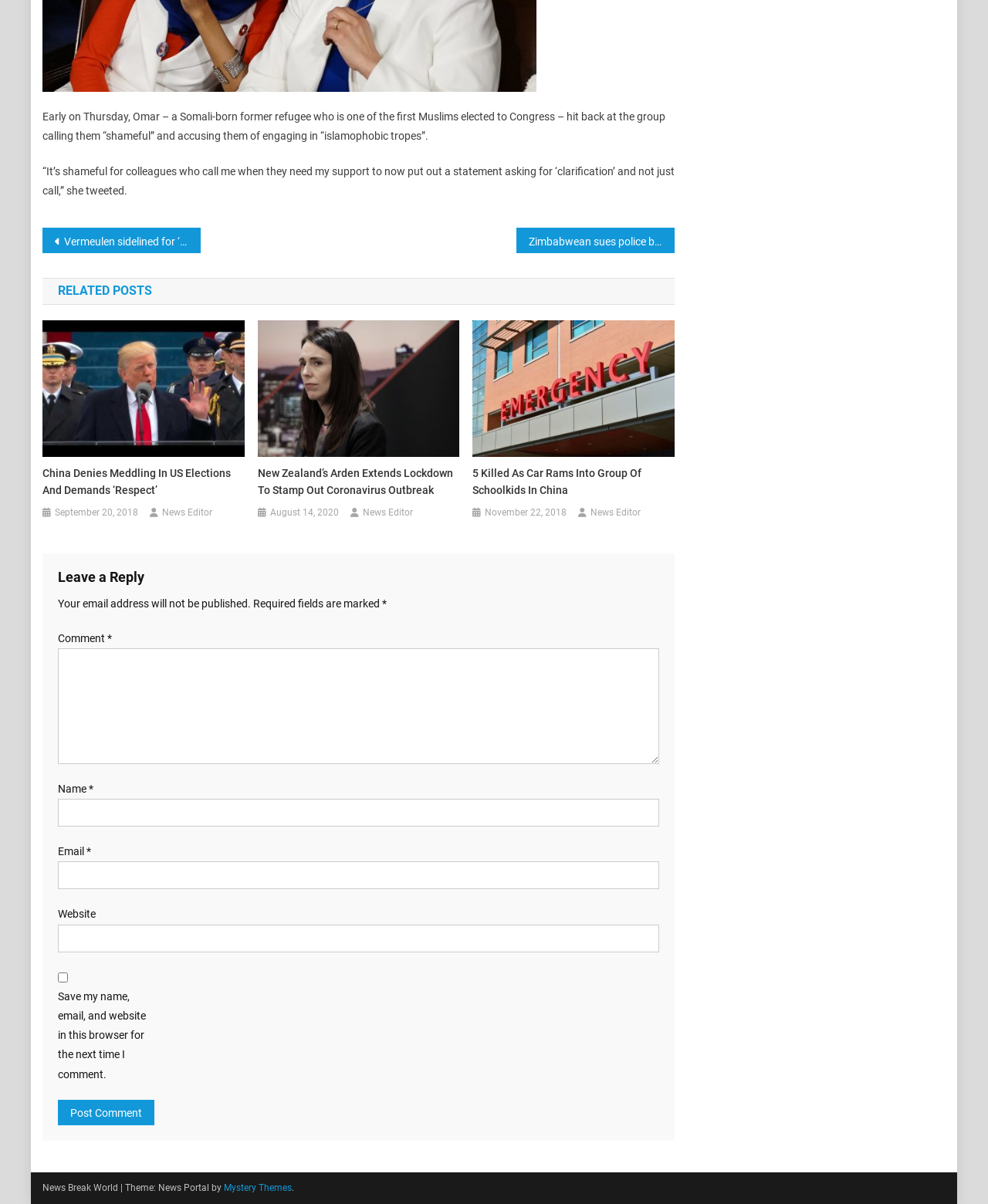Identify the bounding box coordinates of the clickable section necessary to follow the following instruction: "Click on the '5 Killed As Car Rams Into Group Of Schoolkids In China' link". The coordinates should be presented as four float numbers from 0 to 1, i.e., [left, top, right, bottom].

[0.478, 0.386, 0.683, 0.414]